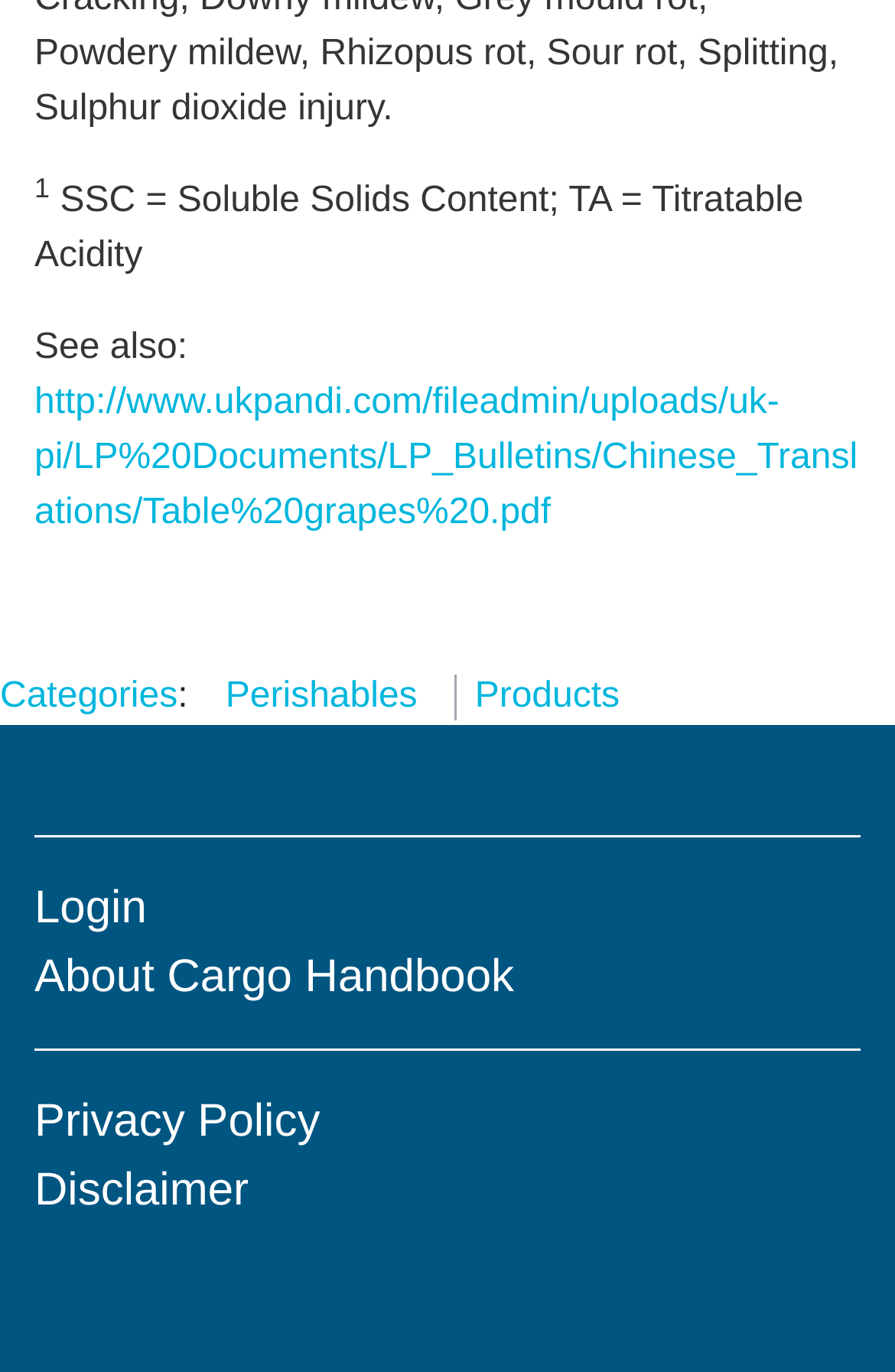Please identify the bounding box coordinates of the element's region that needs to be clicked to fulfill the following instruction: "Go to the perishables page". The bounding box coordinates should consist of four float numbers between 0 and 1, i.e., [left, top, right, bottom].

[0.252, 0.493, 0.466, 0.522]